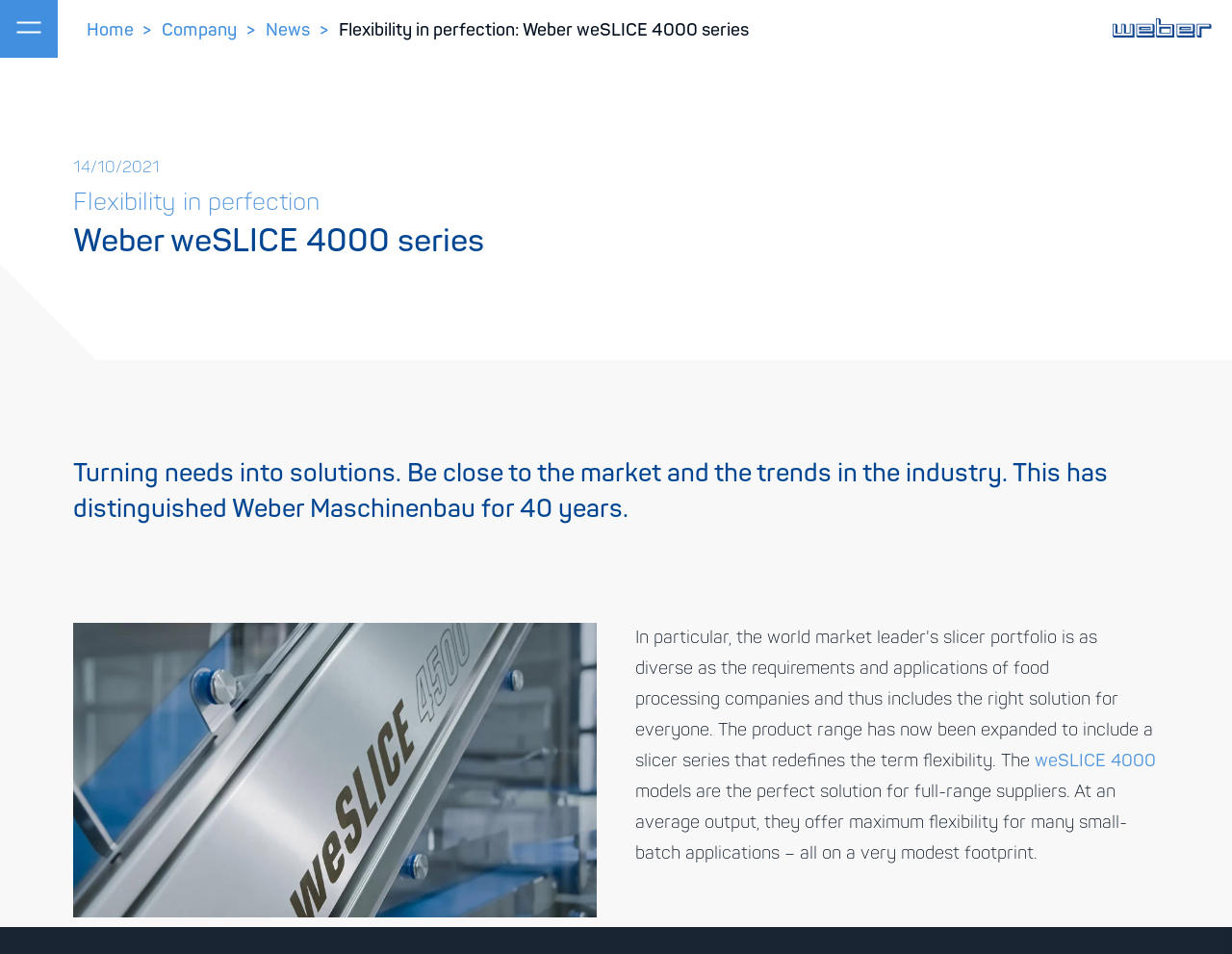Using the provided element description: "Copy link", identify the bounding box coordinates. The coordinates should be four floats between 0 and 1 in the order [left, top, right, bottom].

[0.344, 0.681, 0.492, 0.717]